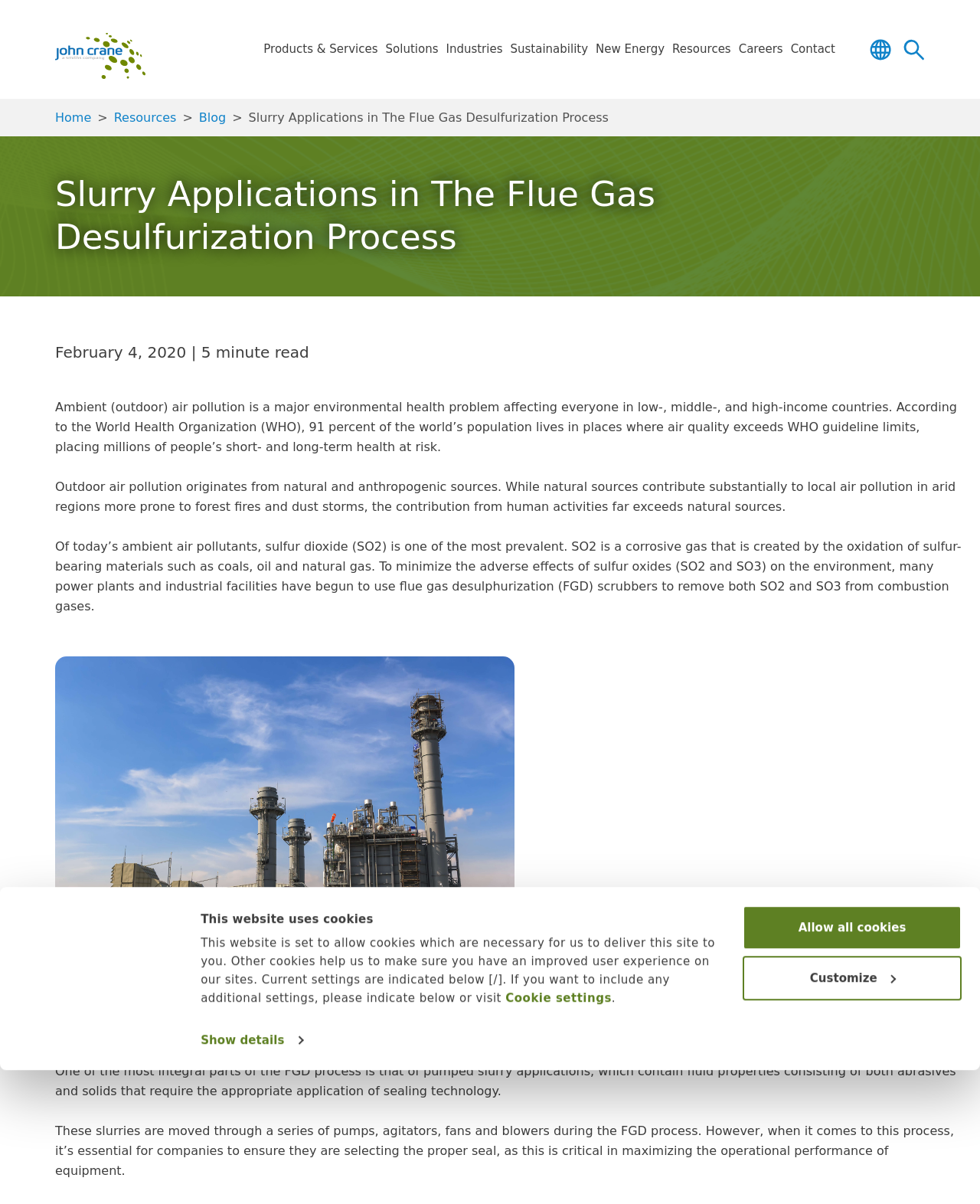Identify the bounding box for the UI element that is described as follows: "Solutions".

[0.389, 0.036, 0.451, 0.082]